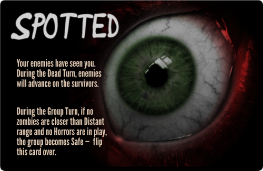What is the condition for the group to become safe?
Your answer should be a single word or phrase derived from the screenshot.

No zombies within Distant range and no Horrors in play